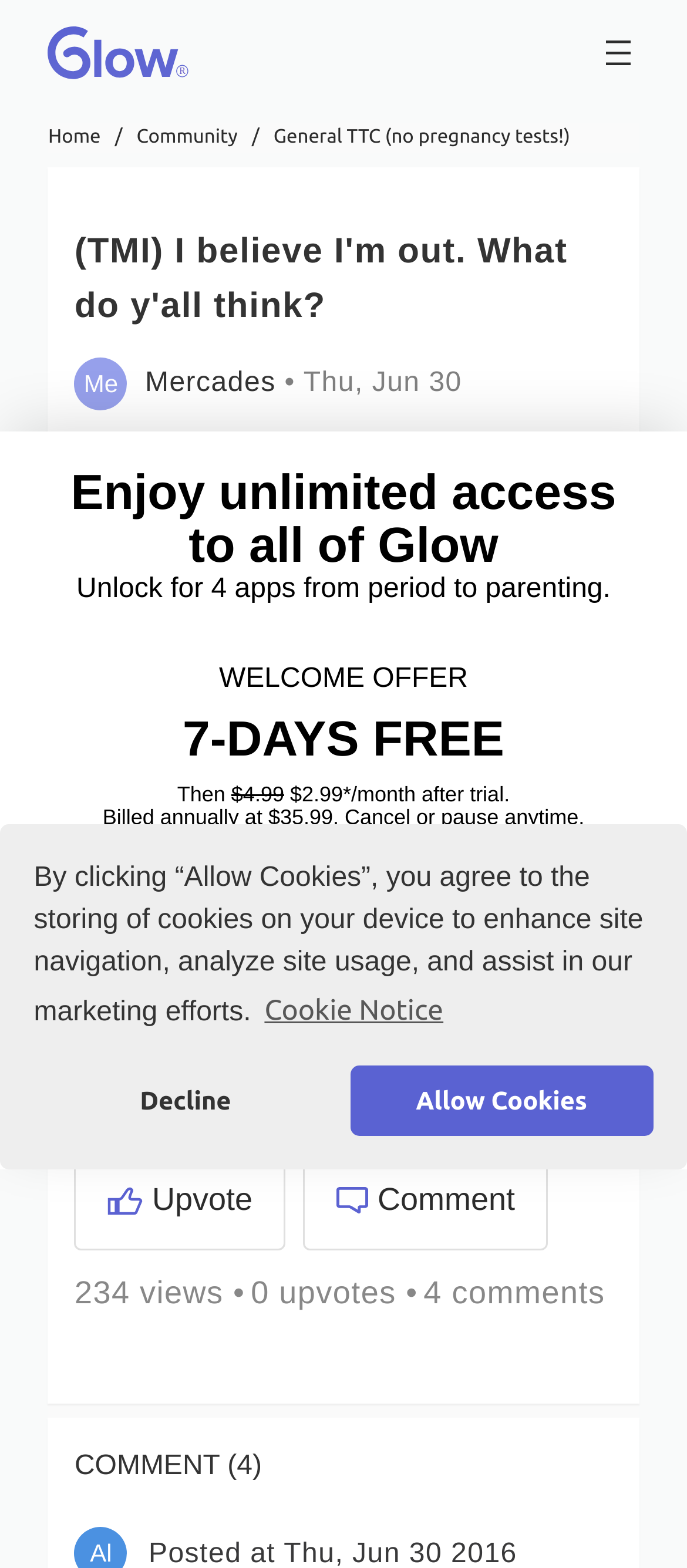Locate the bounding box coordinates of the element I should click to achieve the following instruction: "Click the 'Home' link".

[0.07, 0.08, 0.147, 0.094]